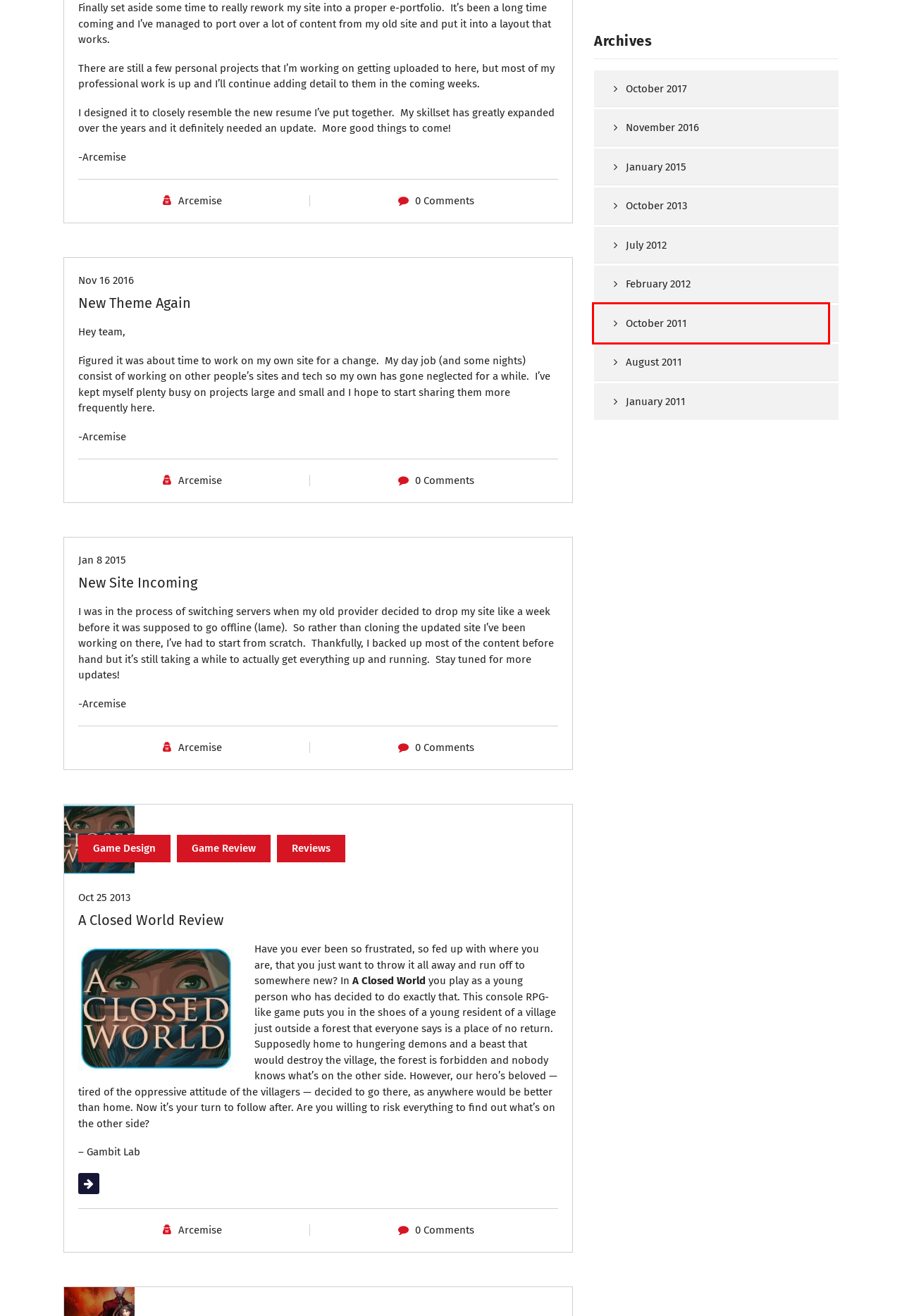Given a screenshot of a webpage with a red bounding box highlighting a UI element, choose the description that best corresponds to the new webpage after clicking the element within the red bounding box. Here are your options:
A. Game Design – Bryan Novak
B. New Theme Again – Bryan Novak
C. October 2011 – Bryan Novak
D. New Site Incoming – Bryan Novak
E. Game Review – Bryan Novak
F. July 2012 – Bryan Novak
G. February 2012 – Bryan Novak
H. October 2013 – Bryan Novak

C